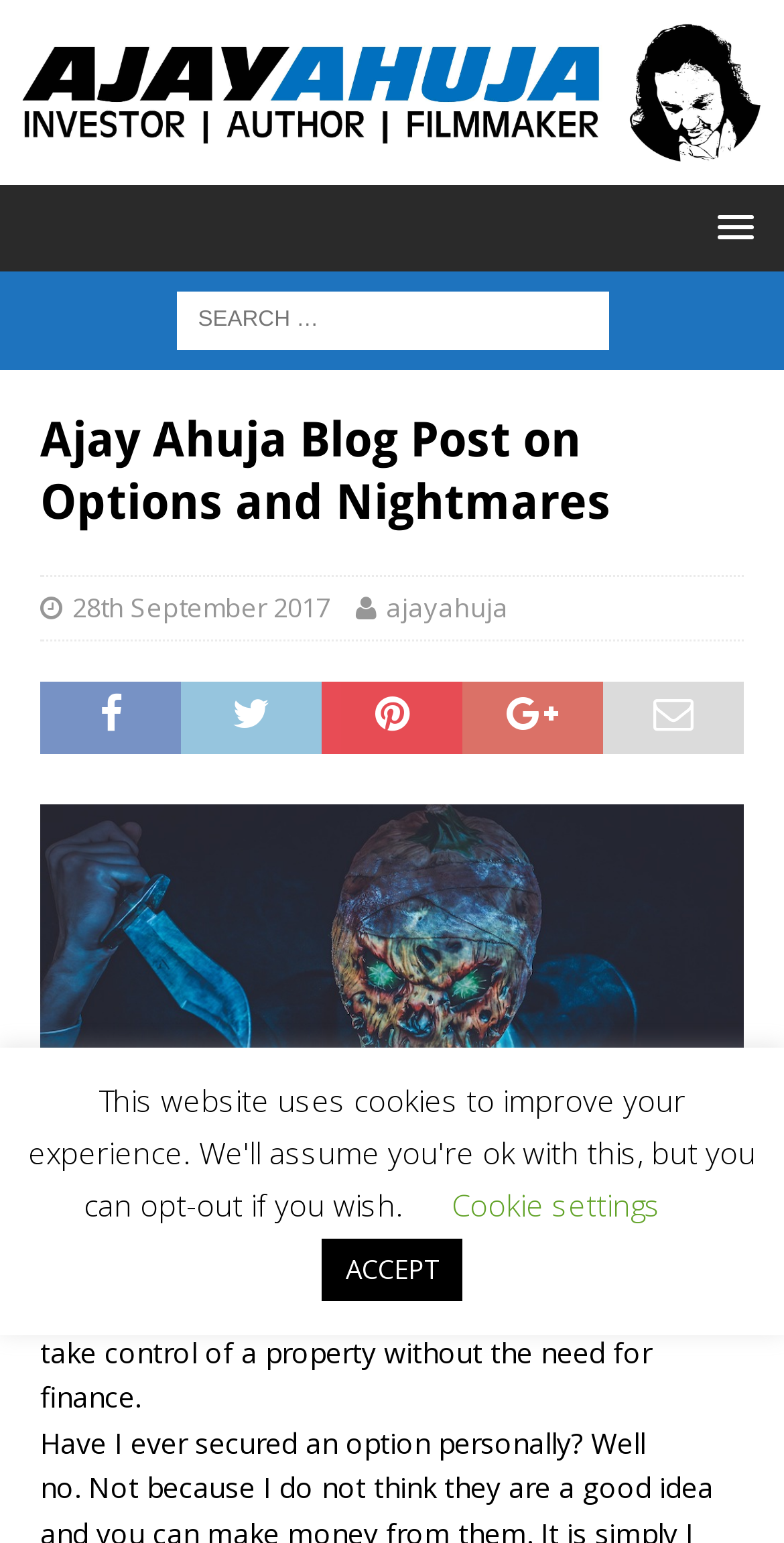Show the bounding box coordinates for the element that needs to be clicked to execute the following instruction: "read the latest blog post". Provide the coordinates in the form of four float numbers between 0 and 1, i.e., [left, top, right, bottom].

[0.051, 0.266, 0.949, 0.36]